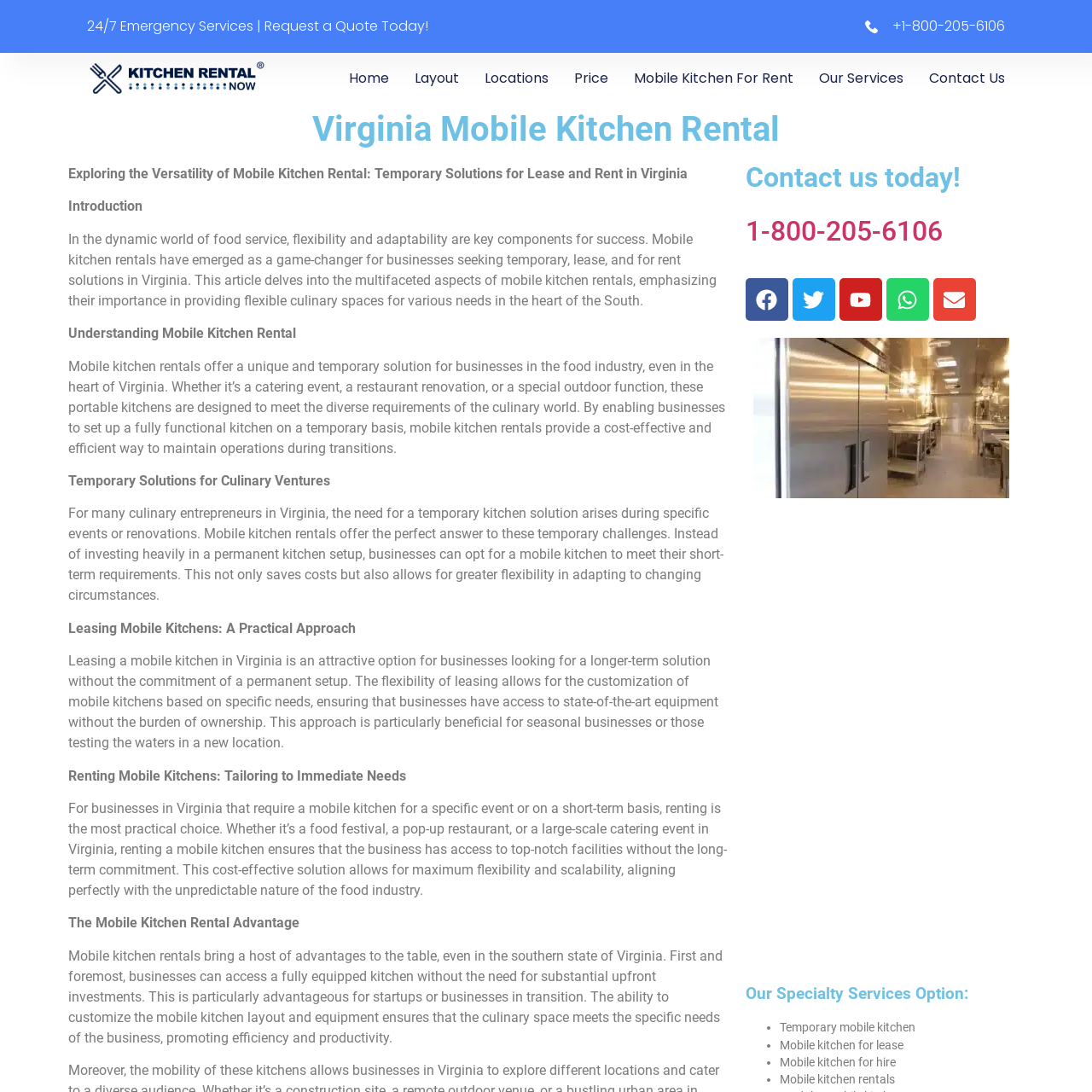What is the primary purpose of the mobile kitchen solutions?
Pay attention to the image surrounded by the red bounding box and answer the question in detail based on the image.

The caption states that the mobile kitchen solutions are designed to provide temporary and efficient culinary spaces for events, renovations, or catering services, which implies that the primary purpose is to offer temporary culinary spaces.